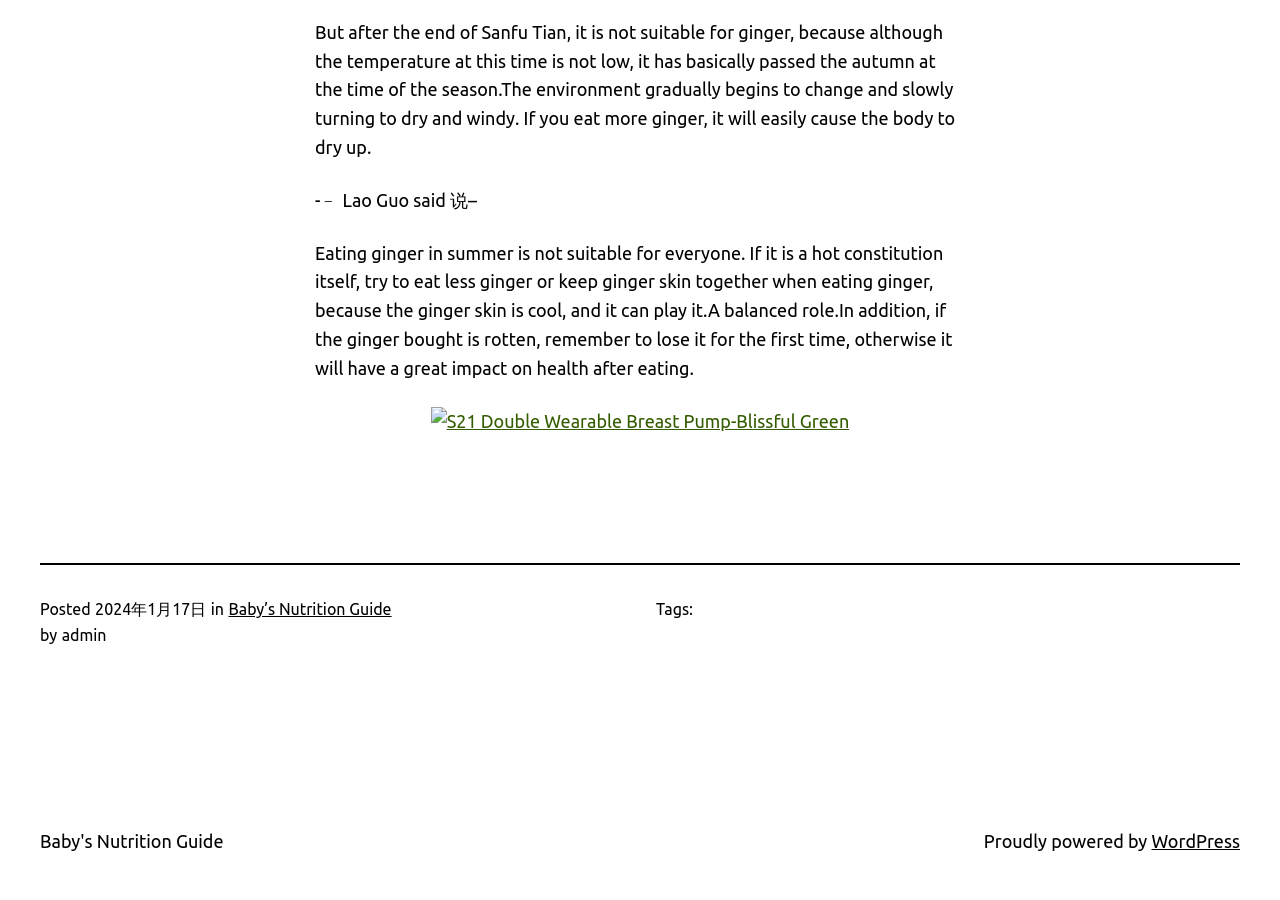Mark the bounding box of the element that matches the following description: "title="Twitter"".

None